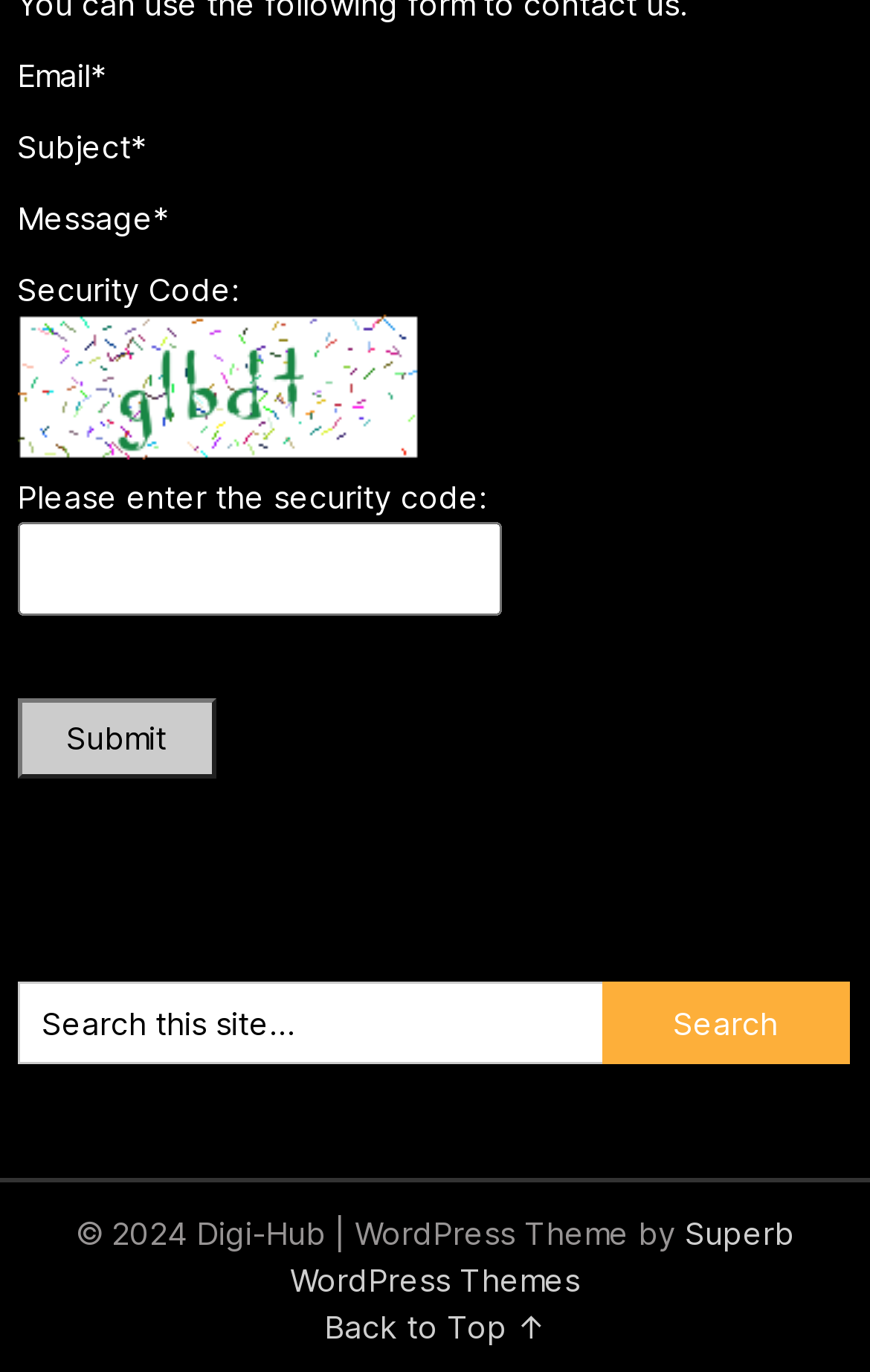Examine the image and give a thorough answer to the following question:
What is the copyright year of the website?

The copyright information is displayed at the bottom of the page, which includes the year '2024'.